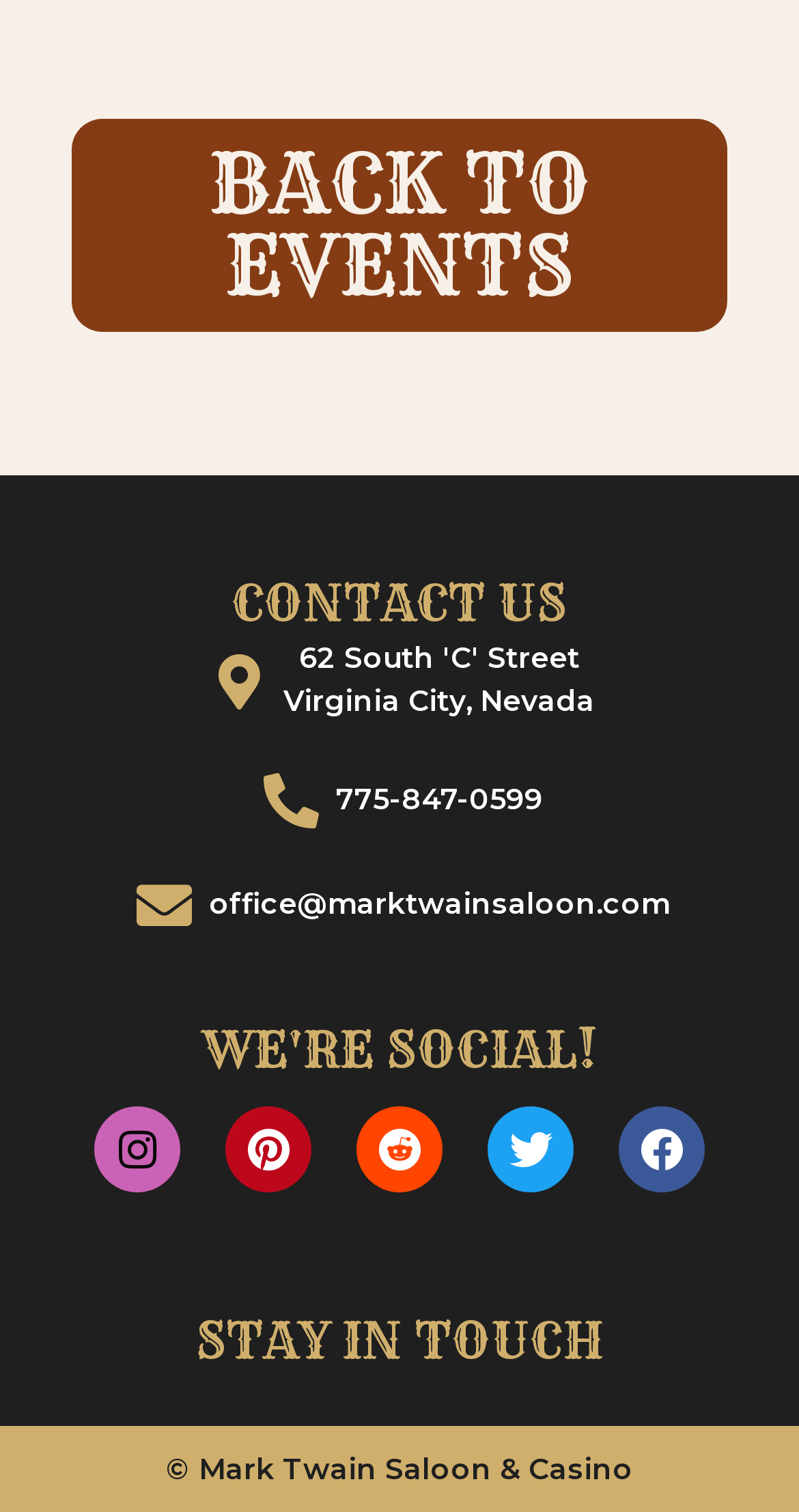Locate and provide the bounding box coordinates for the HTML element that matches this description: "Reddit".

[0.446, 0.732, 0.554, 0.789]